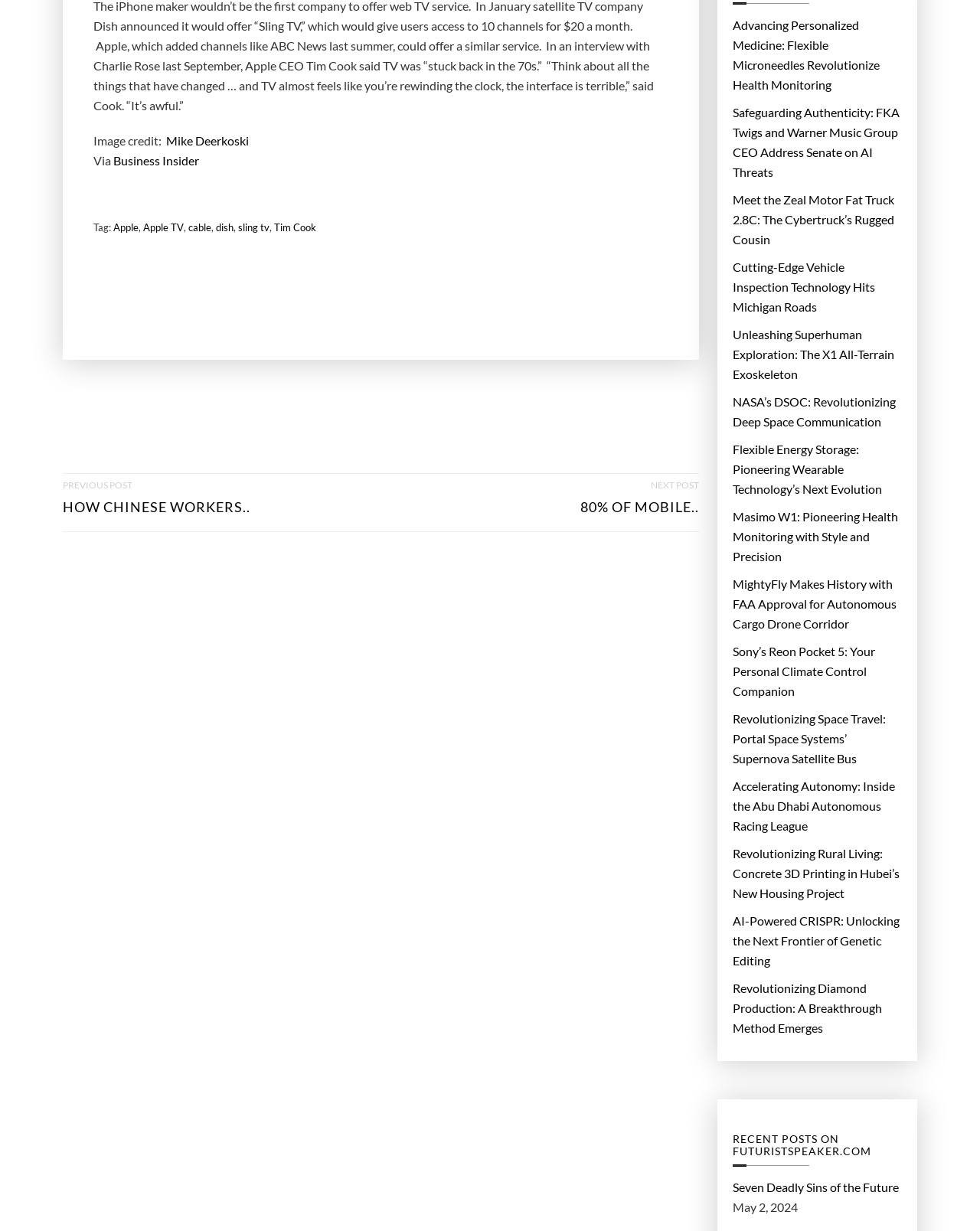Locate the bounding box coordinates of the element that should be clicked to execute the following instruction: "Click on the link 'Business Insider'".

[0.116, 0.123, 0.203, 0.139]